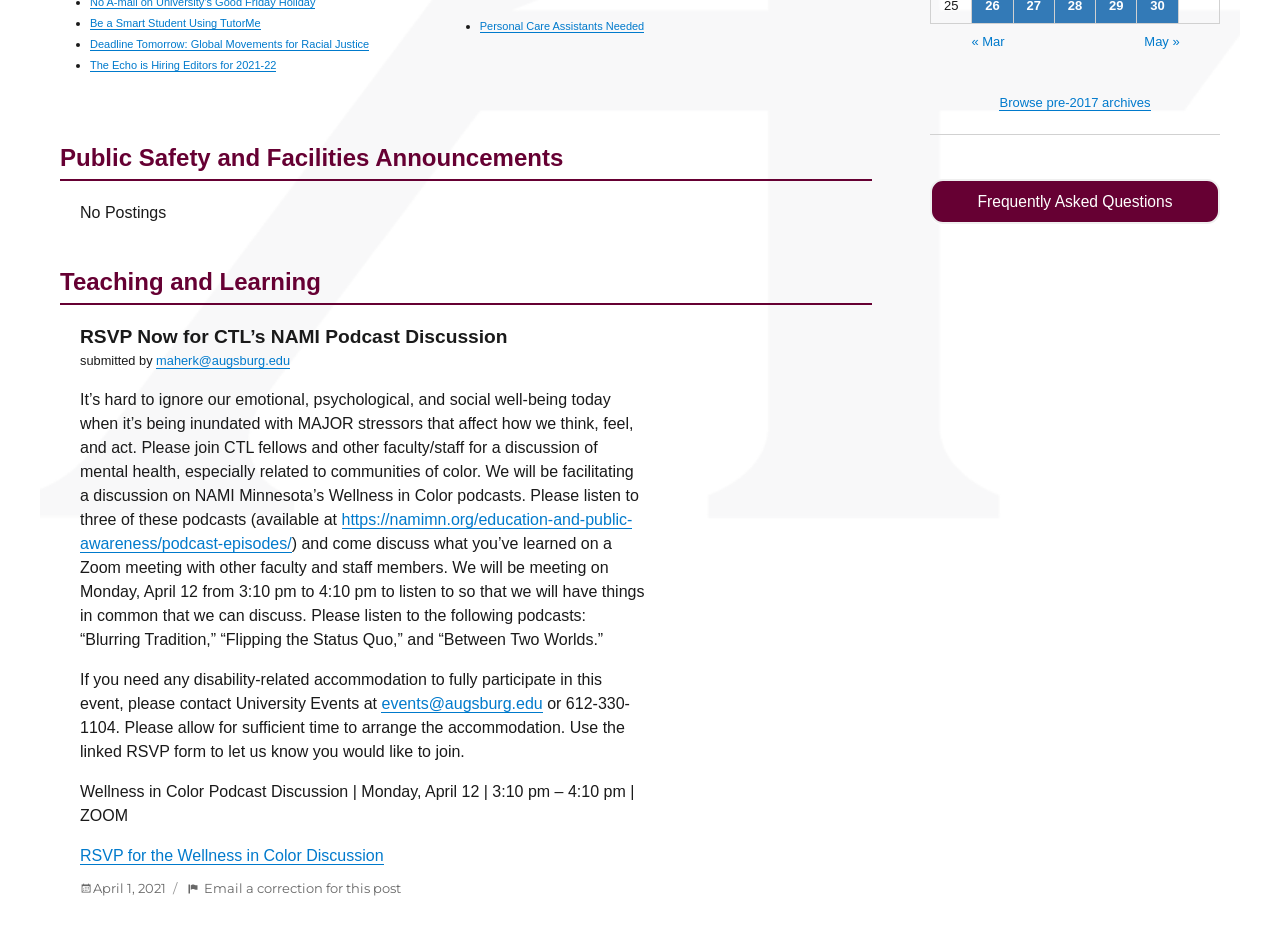Find the bounding box coordinates corresponding to the UI element with the description: "Datapolicy". The coordinates should be formatted as [left, top, right, bottom], with values as floats between 0 and 1.

None